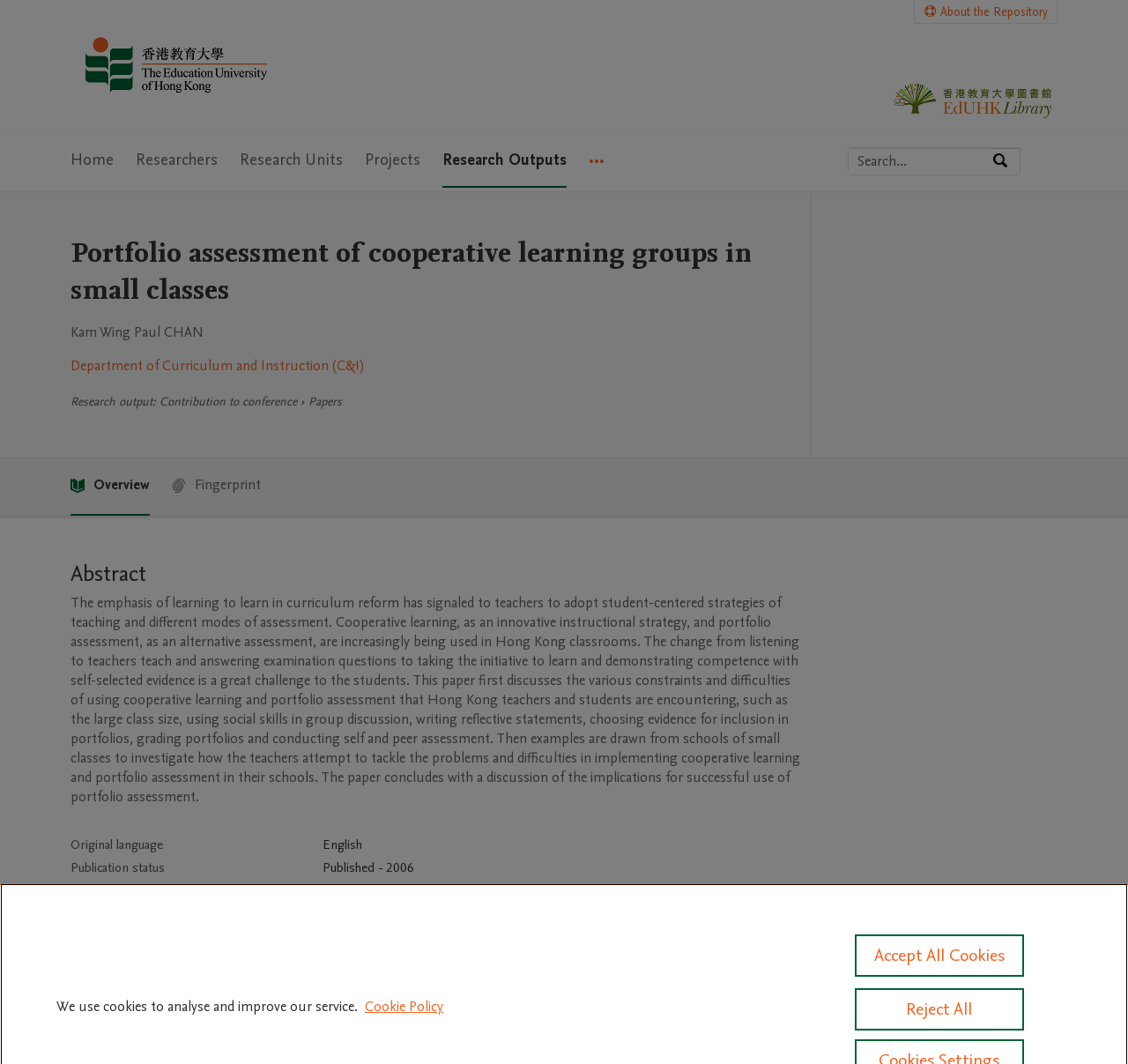Determine the bounding box coordinates of the element's region needed to click to follow the instruction: "View research output details". Provide these coordinates as four float numbers between 0 and 1, formatted as [left, top, right, bottom].

[0.062, 0.369, 0.135, 0.385]